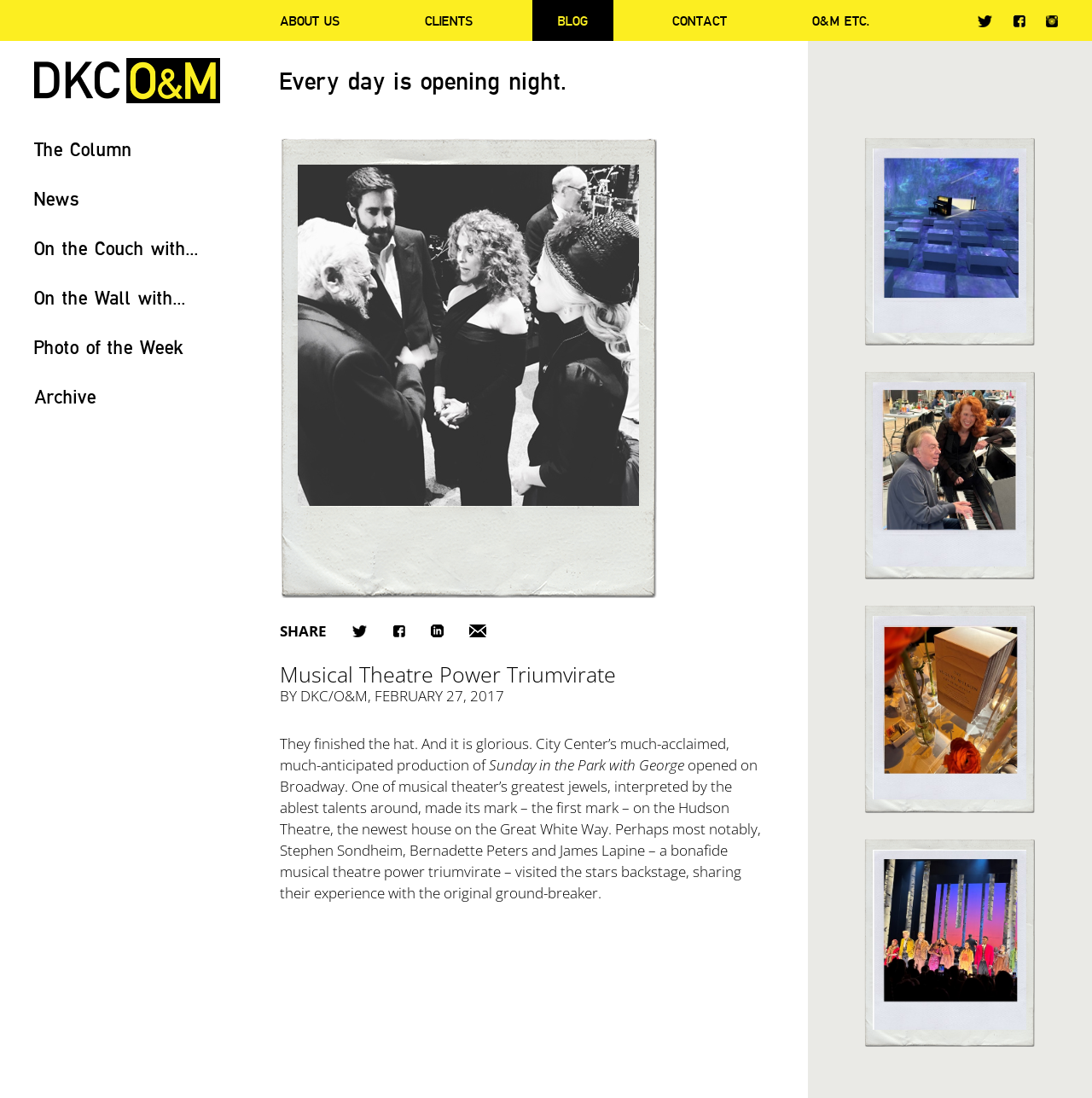Who are the three notable individuals mentioned in the article?
Answer the question with a single word or phrase derived from the image.

Stephen Sondheim, Bernadette Peters, and James Lapine